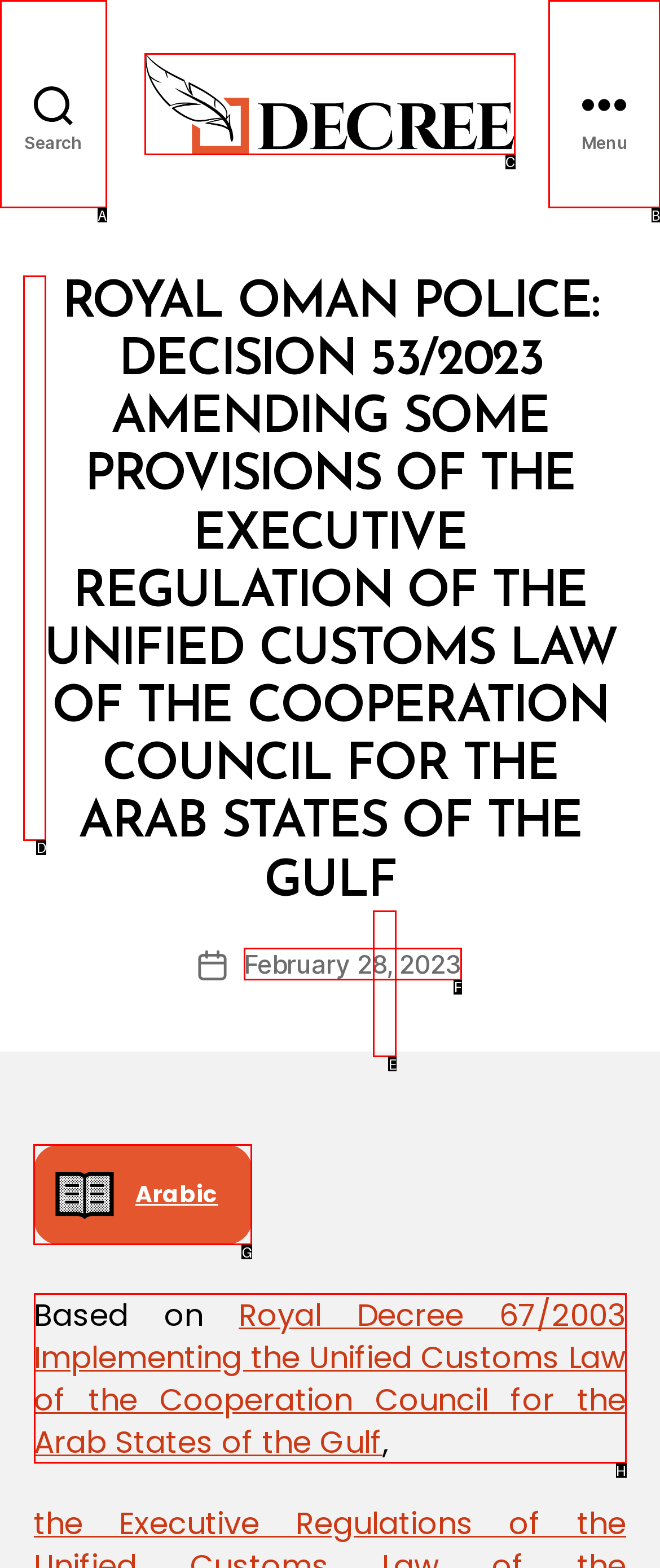For the given instruction: Read the post in Arabic, determine which boxed UI element should be clicked. Answer with the letter of the corresponding option directly.

G